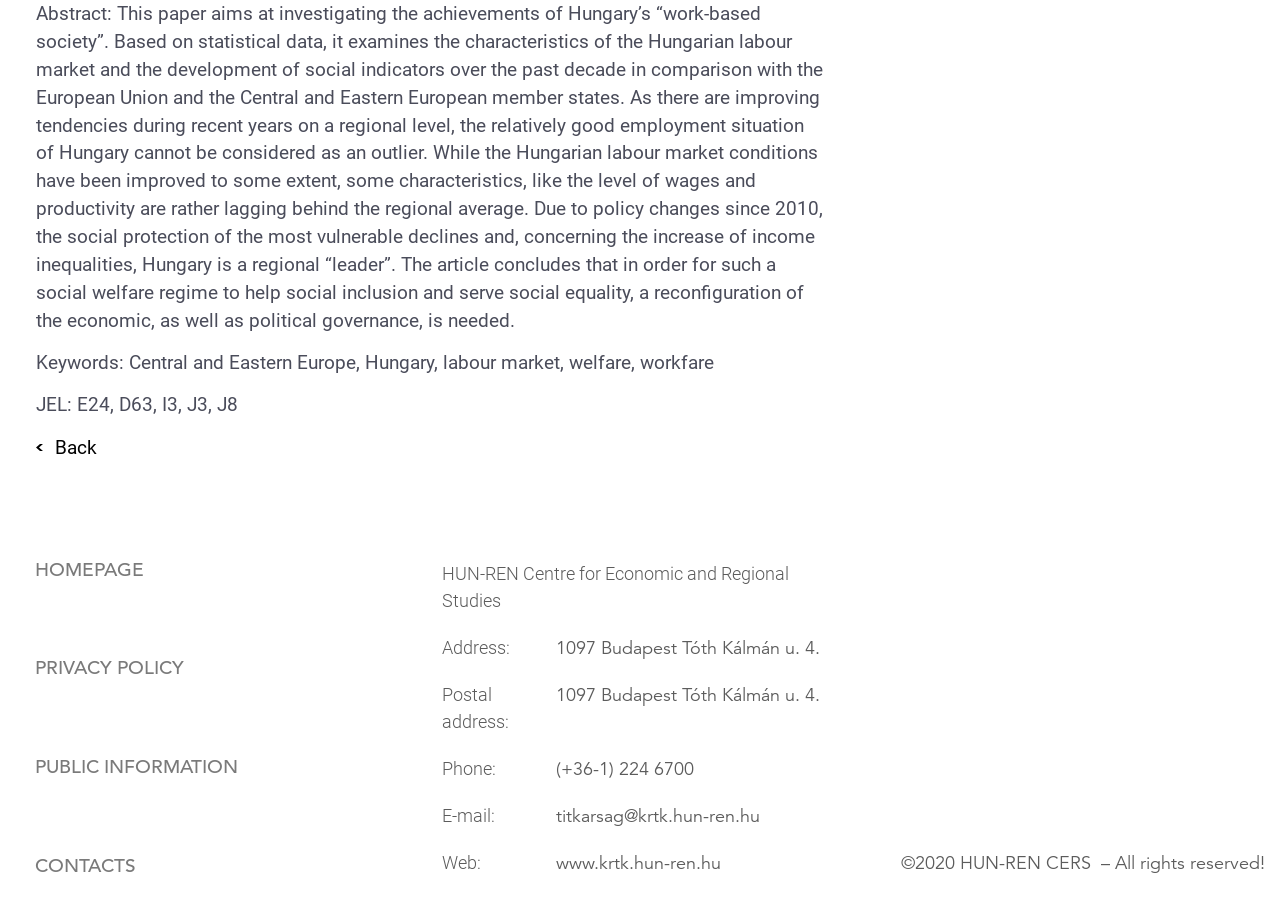What is the phone number of the centre?
Please provide a single word or phrase answer based on the image.

(+36-1) 224 6700